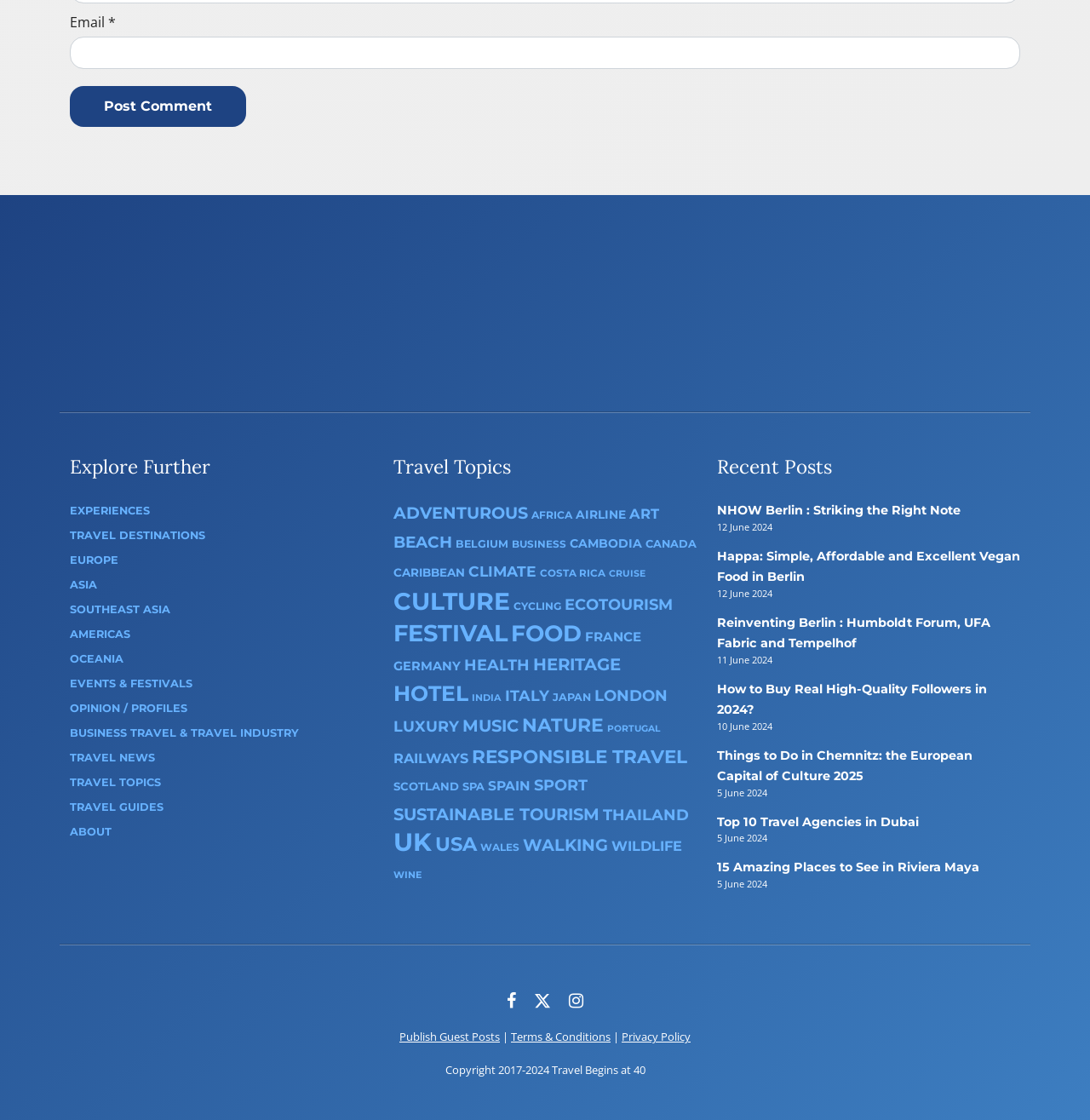Using the description: "Southeast Asia", determine the UI element's bounding box coordinates. Ensure the coordinates are in the format of four float numbers between 0 and 1, i.e., [left, top, right, bottom].

[0.064, 0.538, 0.156, 0.55]